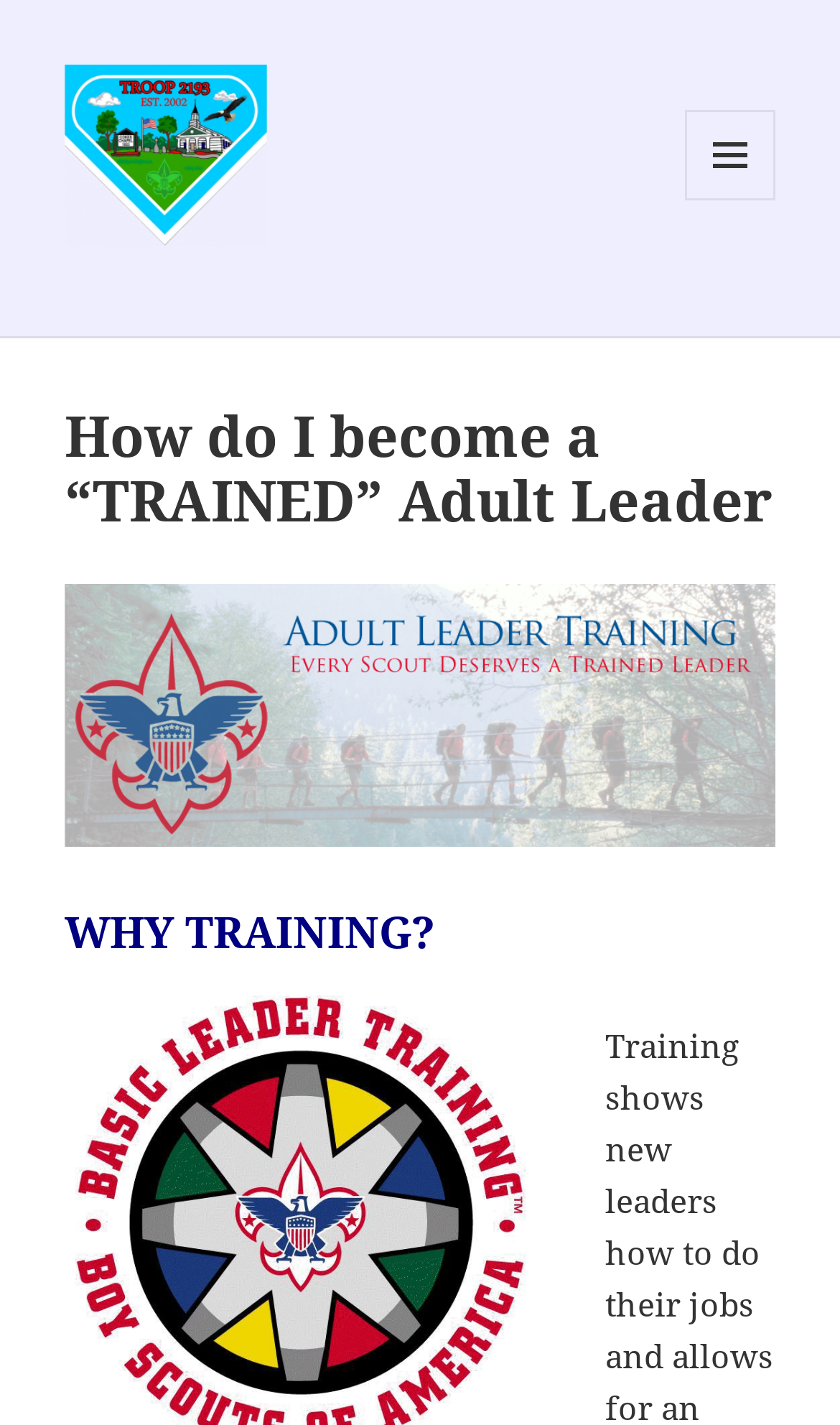Provide the bounding box coordinates of the UI element that matches the description: "parent_node: MENU AND WIDGETS".

[0.077, 0.091, 0.319, 0.121]